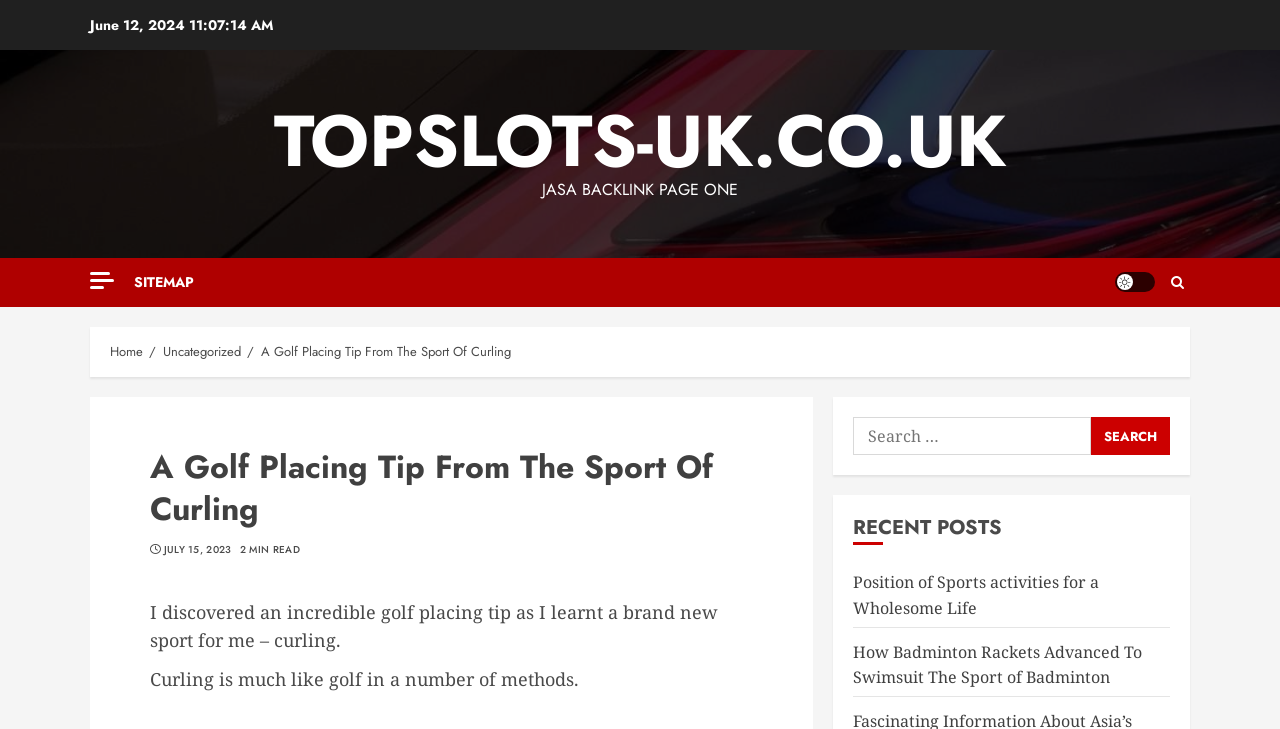Determine the coordinates of the bounding box that should be clicked to complete the instruction: "Toggle the Light/Dark Button". The coordinates should be represented by four float numbers between 0 and 1: [left, top, right, bottom].

[0.871, 0.373, 0.902, 0.401]